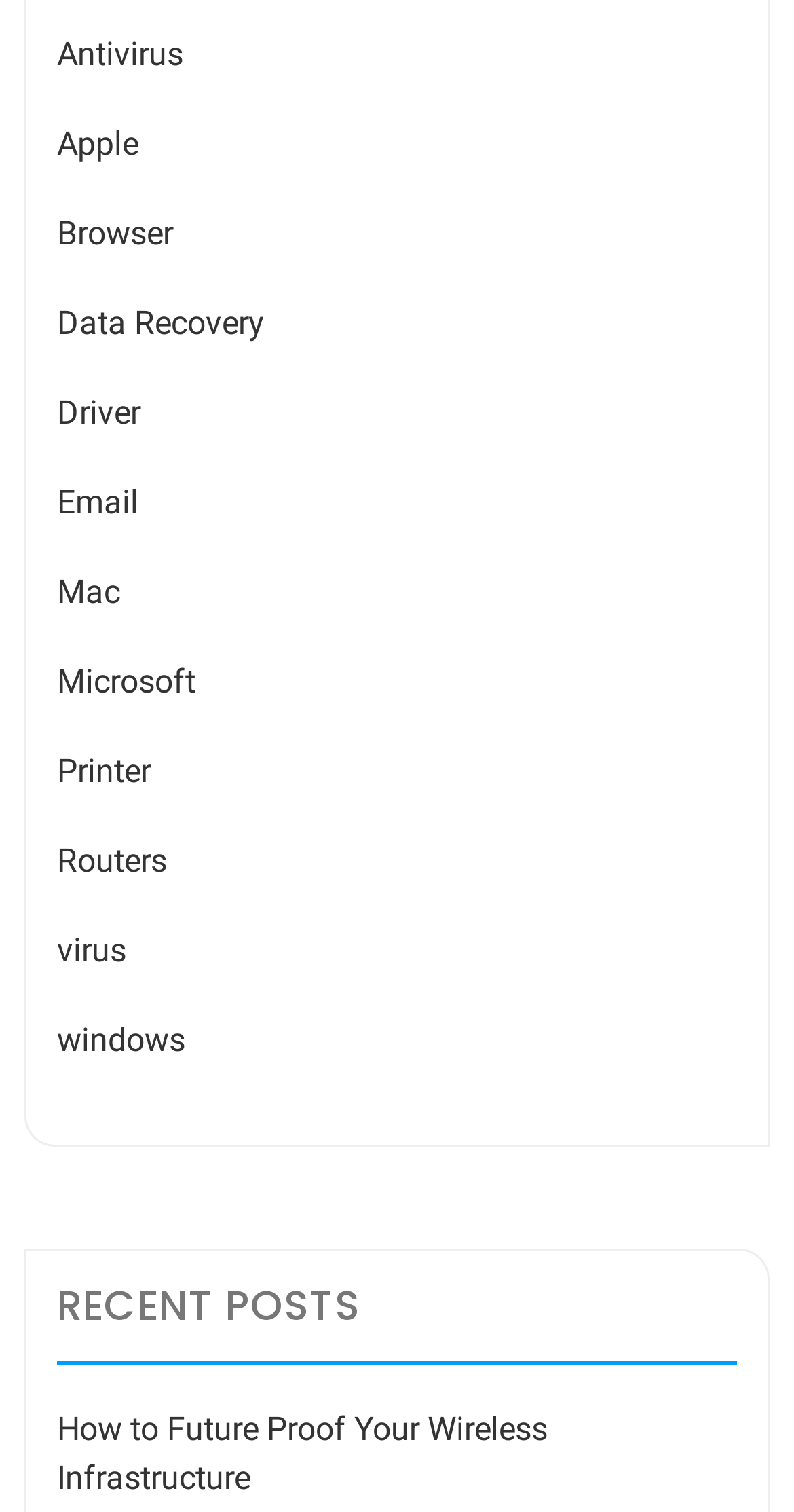Can you identify the bounding box coordinates of the clickable region needed to carry out this instruction: 'view recent posts'? The coordinates should be four float numbers within the range of 0 to 1, stated as [left, top, right, bottom].

[0.072, 0.848, 0.928, 0.903]